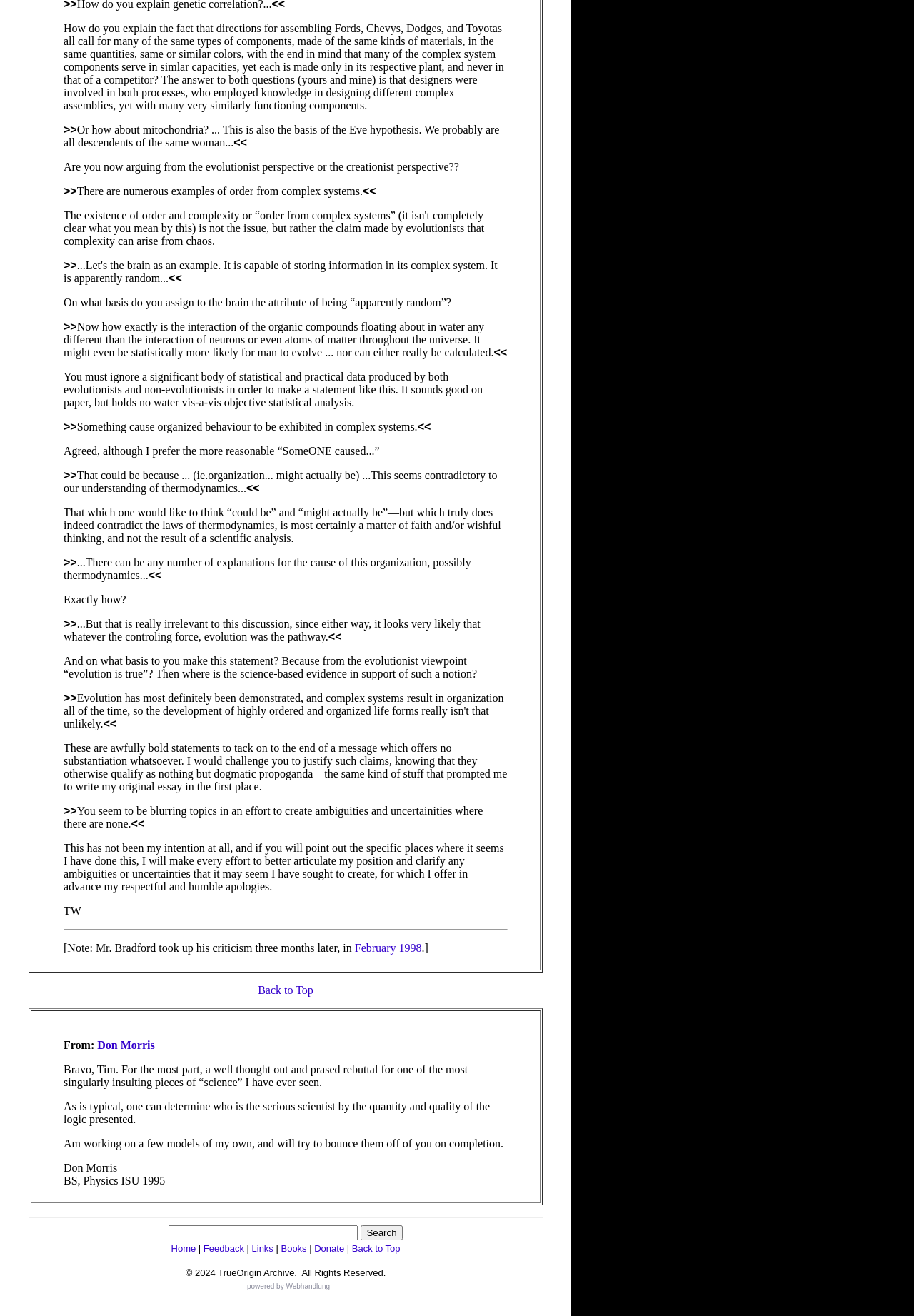Kindly determine the bounding box coordinates for the clickable area to achieve the given instruction: "Search for something".

[0.185, 0.931, 0.392, 0.942]